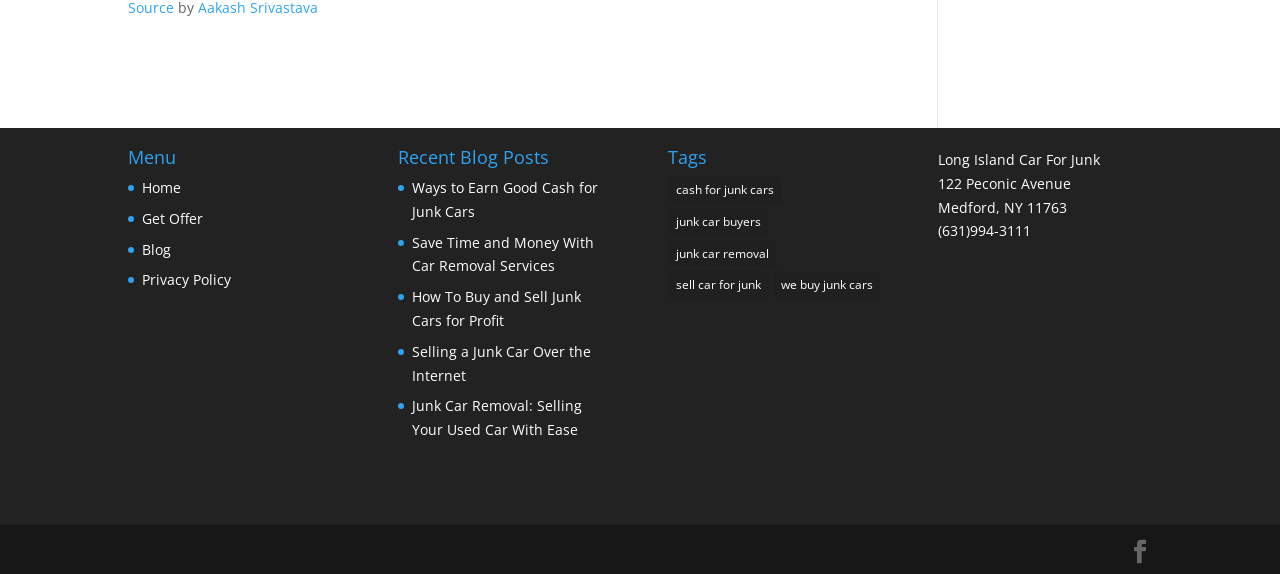Can you find the bounding box coordinates of the area I should click to execute the following instruction: "Read recent blog post about Ways to Earn Good Cash for Junk Cars"?

[0.322, 0.31, 0.467, 0.385]